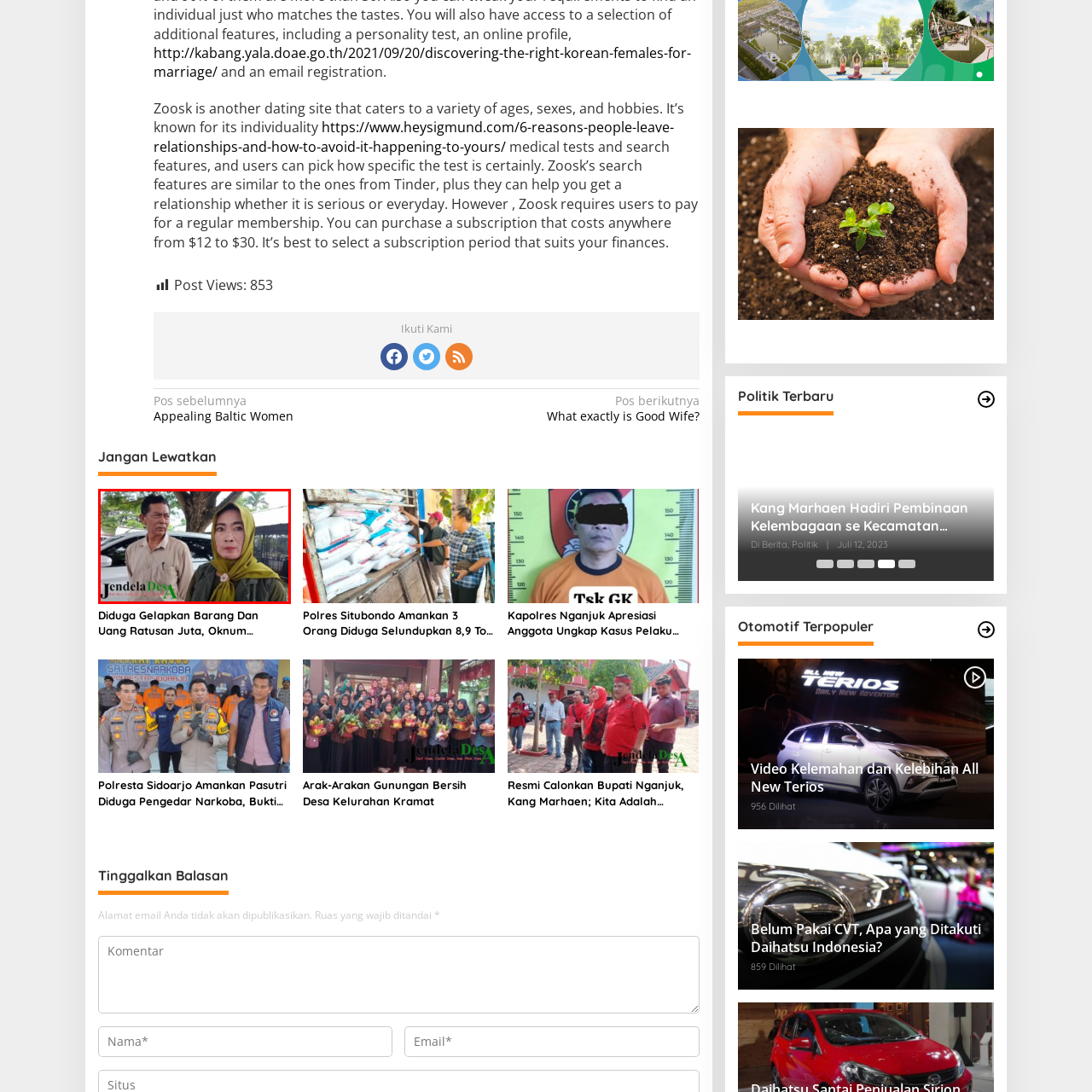View the segment outlined in white, Is the man actively participating in the conversation? 
Answer using one word or phrase.

Yes